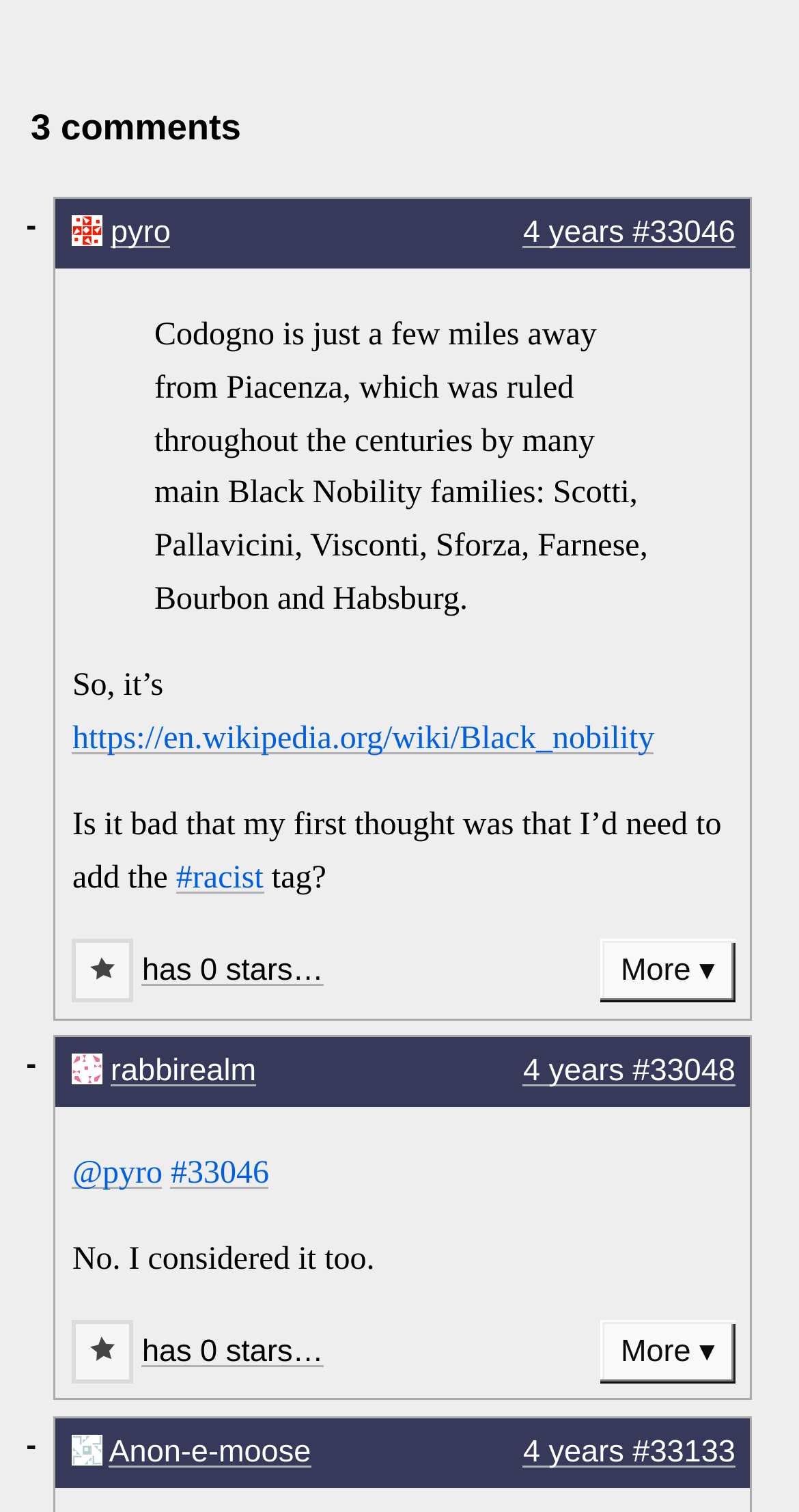Please identify the bounding box coordinates of the element that needs to be clicked to perform the following instruction: "Click the link to rabbirealm".

[0.138, 0.697, 0.321, 0.72]